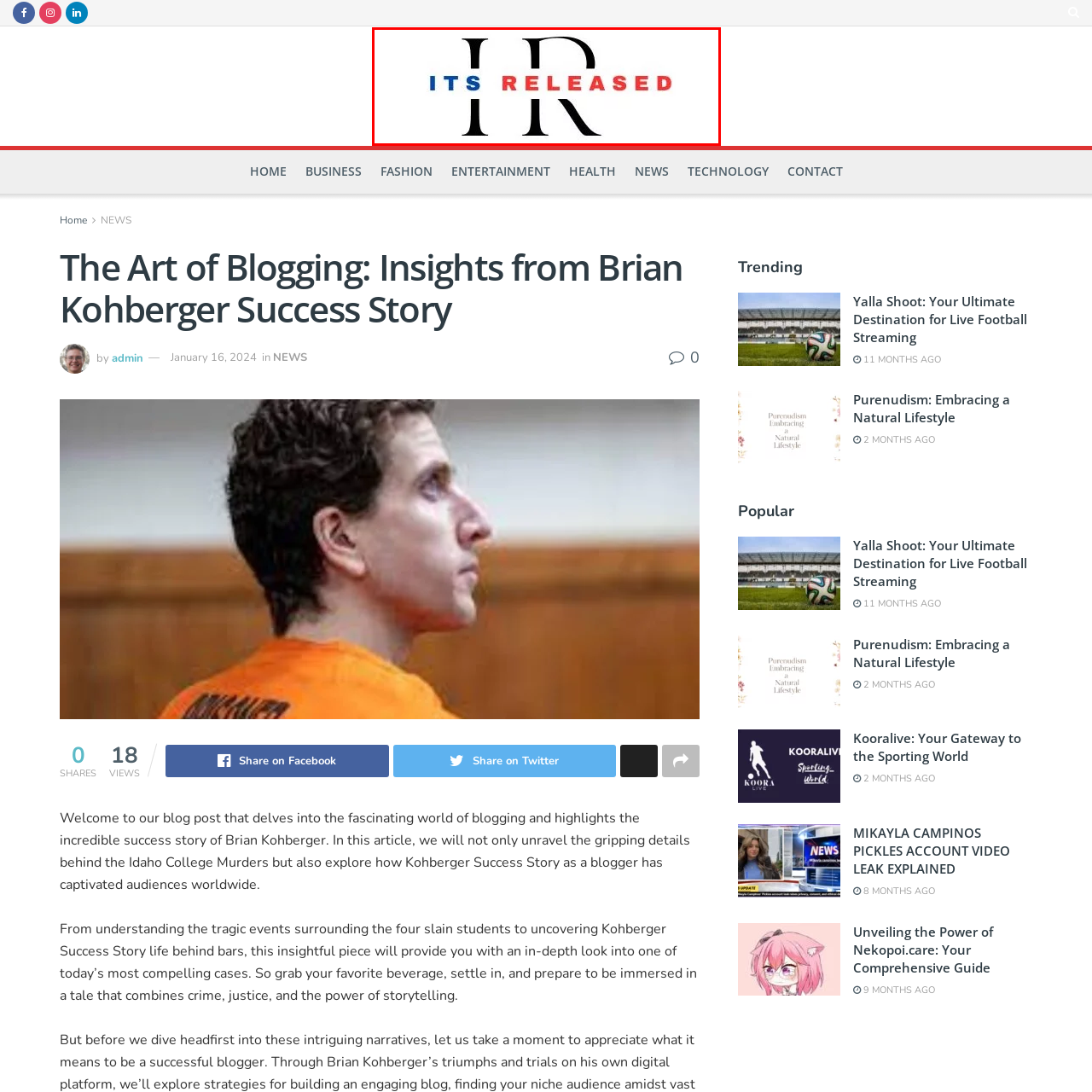Explain the image in the red bounding box with extensive details.

The image features the stylized text "ITS RELEASED," where the letters are creatively arranged to emphasize the initials "IR." The "ITS" is written prominently in bold black letters, while "RELEASED" is presented in a striking combination of red and blue, adding a dynamic contrast to the overall design. This visual element encapsulates the theme of announcements or updates, aligning with the context of the blog post related to Brian Kohberger's success story. The clean and modern typography suggests a fresh and engaging approach, drawing the audience's attention to the content being unveiled.